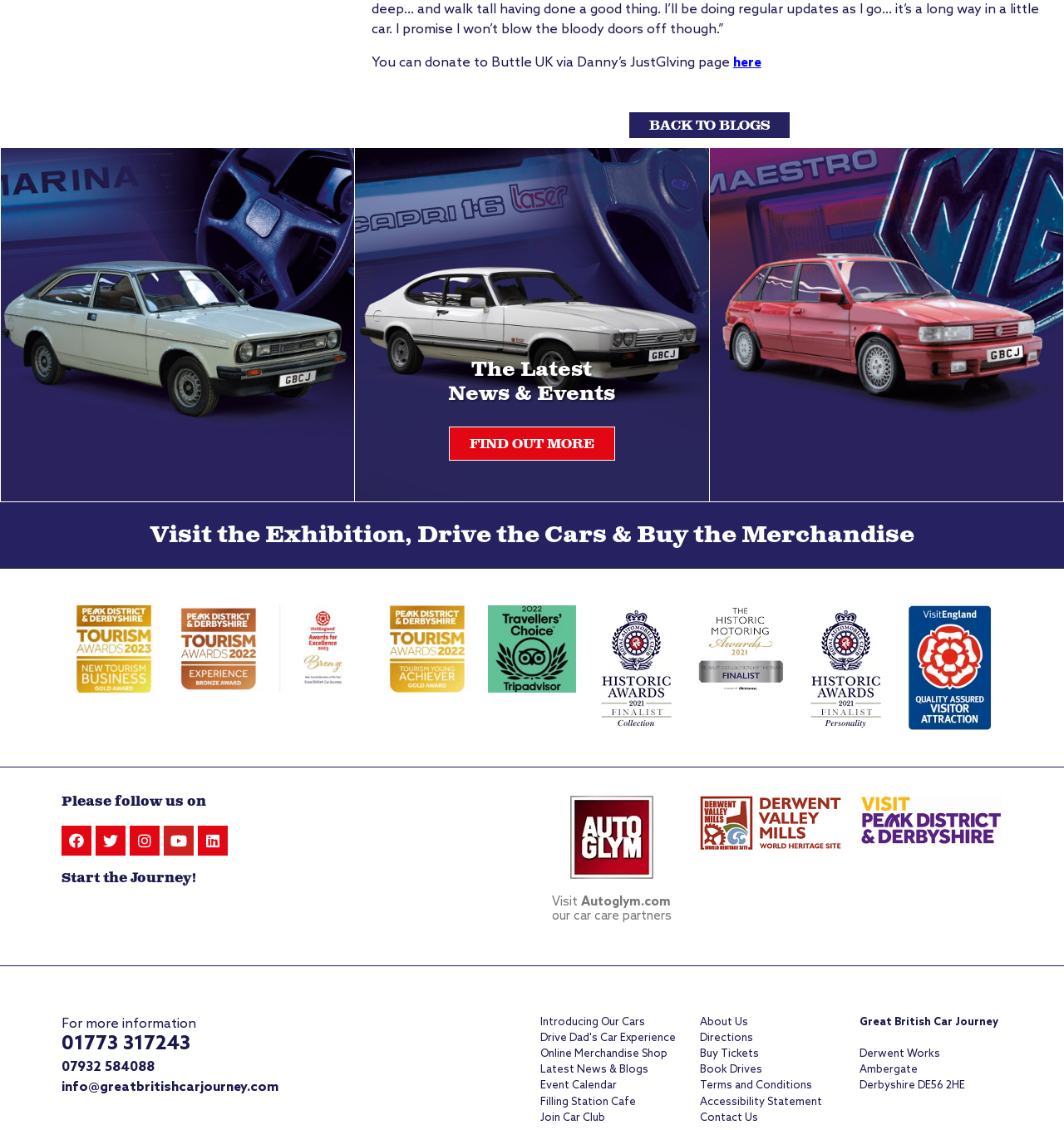Please specify the bounding box coordinates of the element that should be clicked to execute the given instruction: 'Visit the Exhibition'. Ensure the coordinates are four float numbers between 0 and 1, expressed as [left, top, right, bottom].

[0.008, 0.463, 0.992, 0.484]